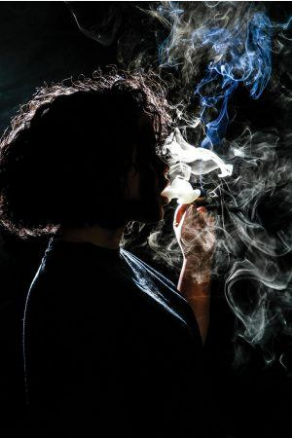Give a one-word or phrase response to the following question: What is the person in the image doing?

Inhaling